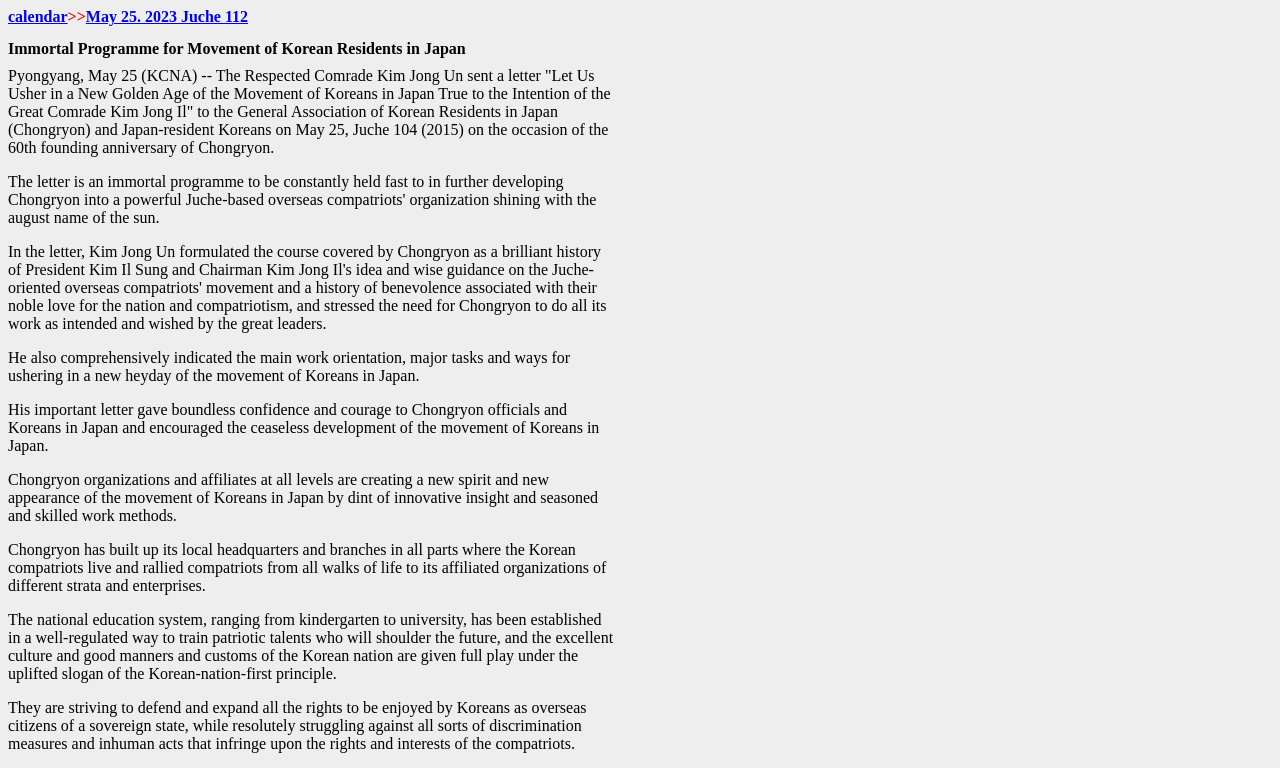Find the bounding box coordinates for the HTML element specified by: "May 25. 2023 Juche 112".

[0.067, 0.01, 0.194, 0.033]